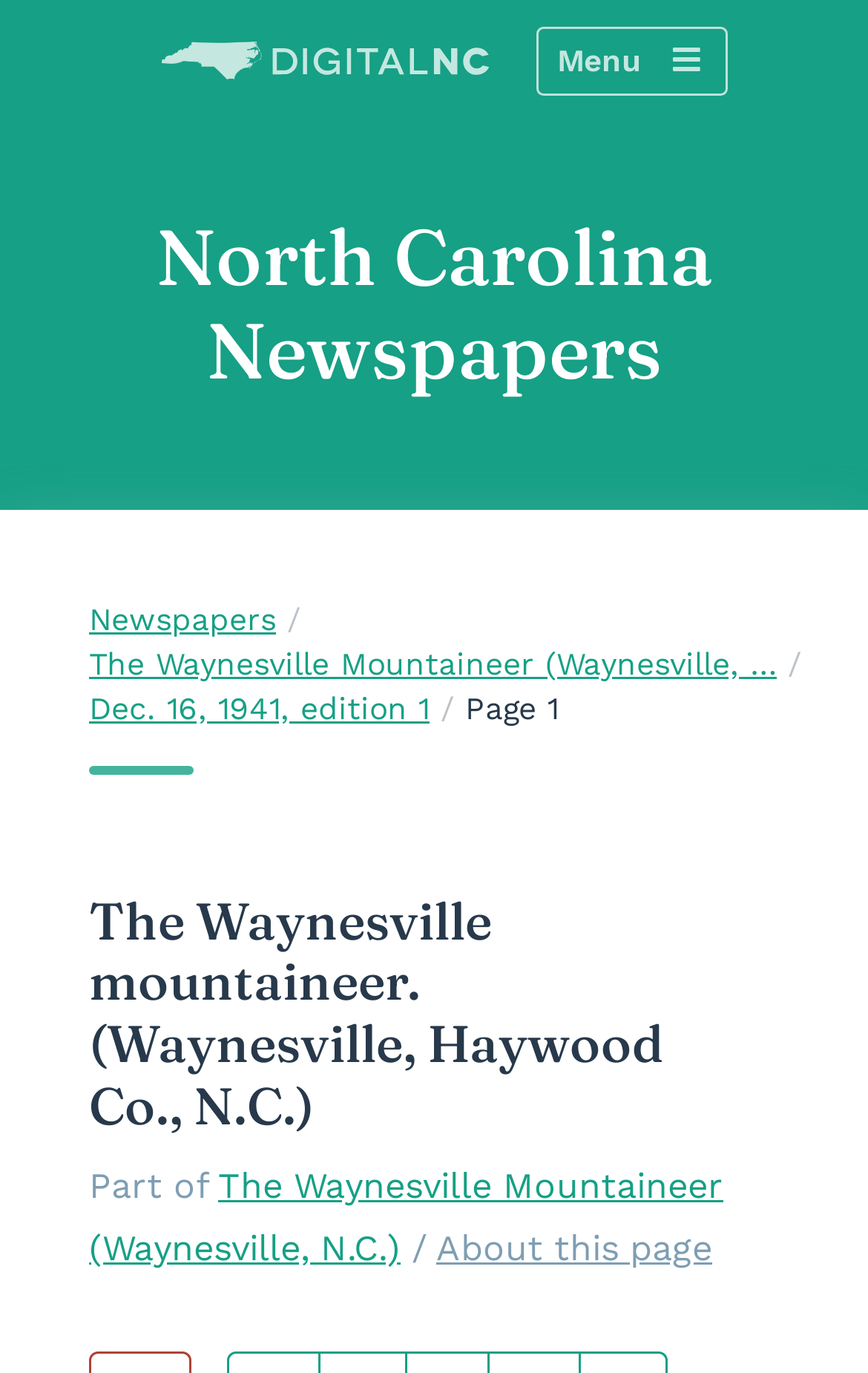Please reply to the following question using a single word or phrase: 
What is the page number of the newspaper?

Page 1